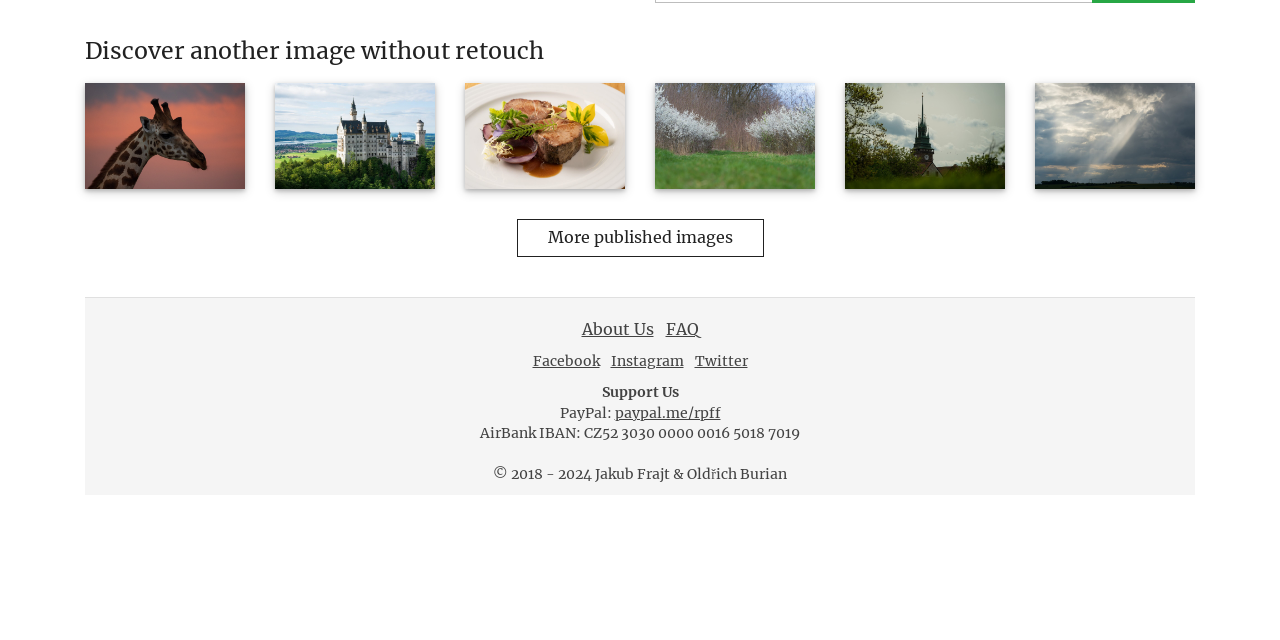Locate the bounding box of the UI element defined by this description: "Issue 10, Volume 111". The coordinates should be given as four float numbers between 0 and 1, formatted as [left, top, right, bottom].

None